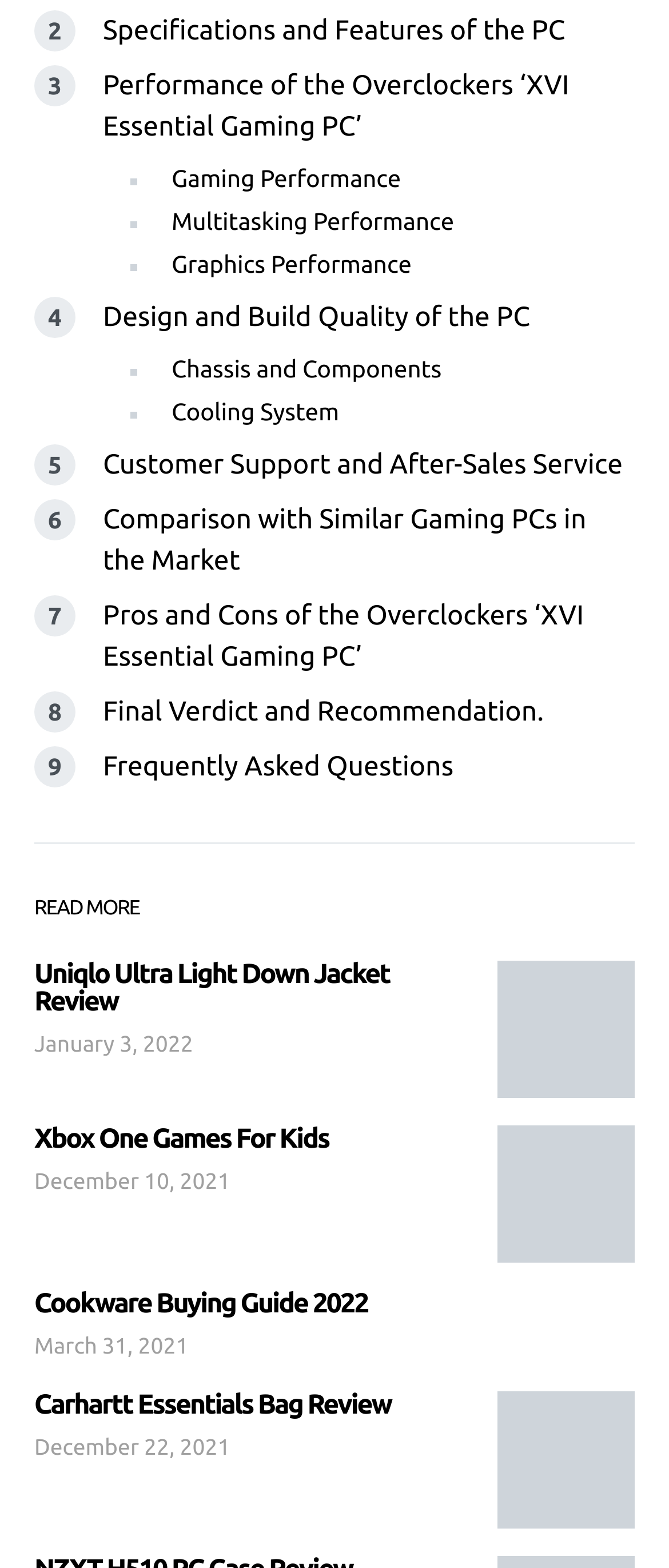How many links are there in the first section?
Using the information from the image, answer the question thoroughly.

The first section has several links, and by counting them, we can see that there are nine links in total, including 'Specifications and Features of the PC', 'Performance of the Overclockers ‘XVI Essential Gaming PC’', and so on.